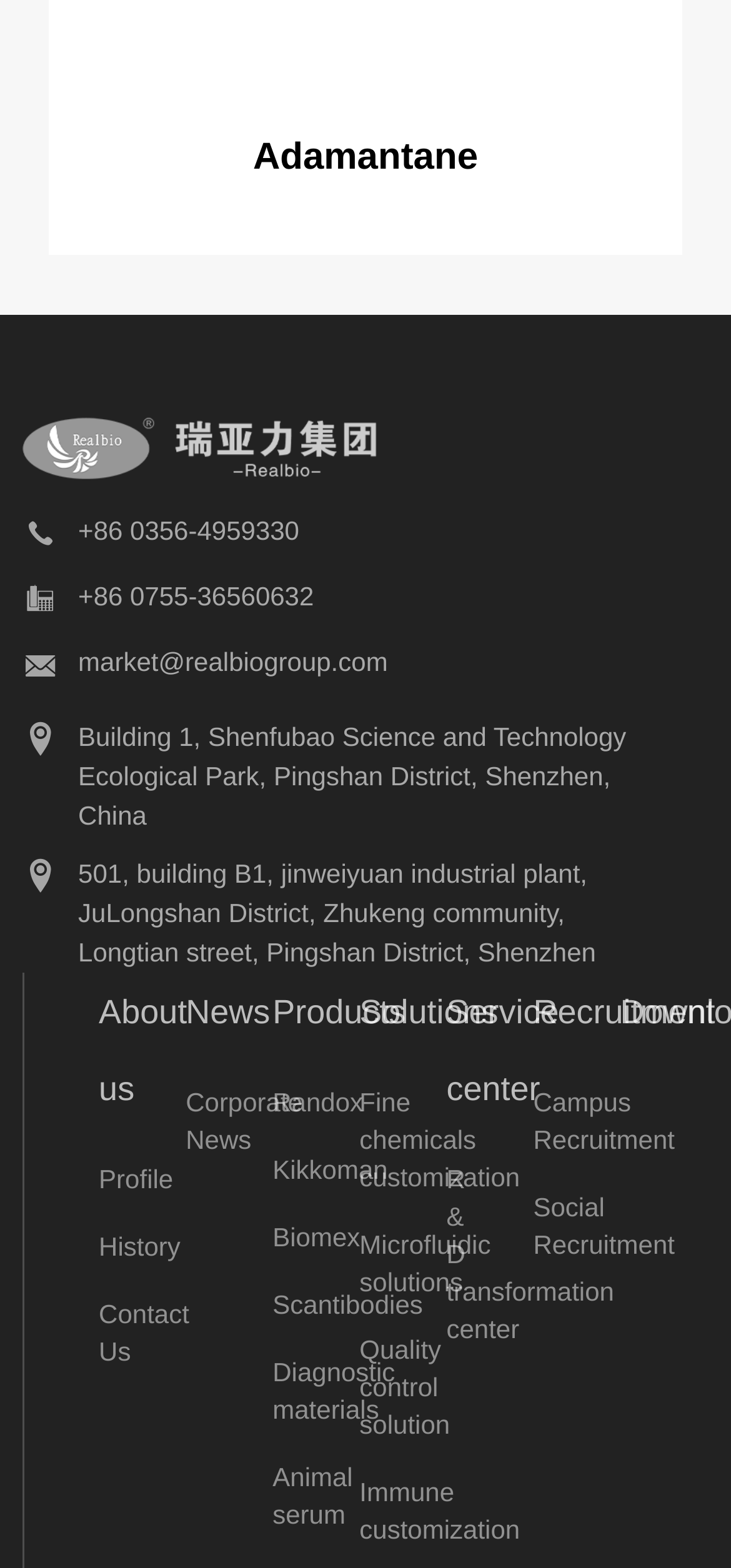Identify the bounding box coordinates of the region that needs to be clicked to carry out this instruction: "Learn about Randox products". Provide these coordinates as four float numbers ranging from 0 to 1, i.e., [left, top, right, bottom].

[0.373, 0.682, 0.415, 0.725]